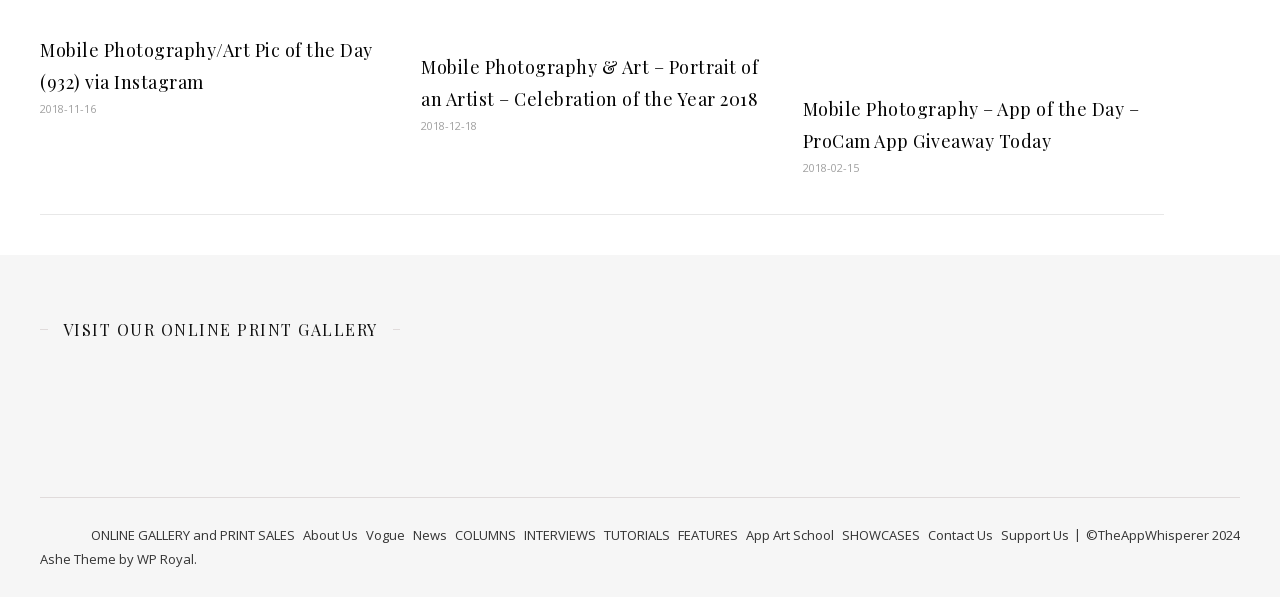Using a single word or phrase, answer the following question: 
How many links are there in the footer section?

11